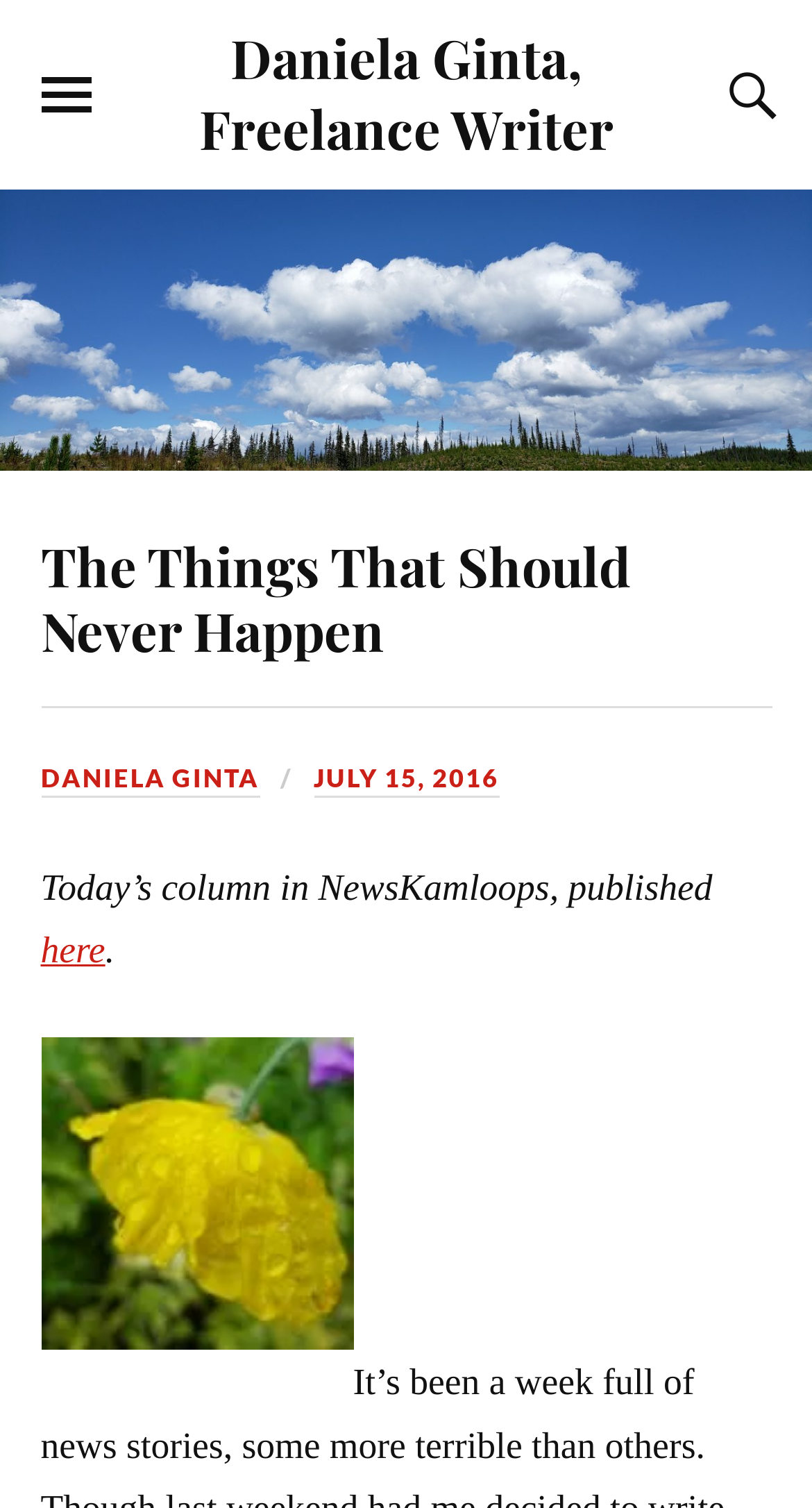Please provide a one-word or short phrase answer to the question:
What is the author's name?

Daniela Ginta